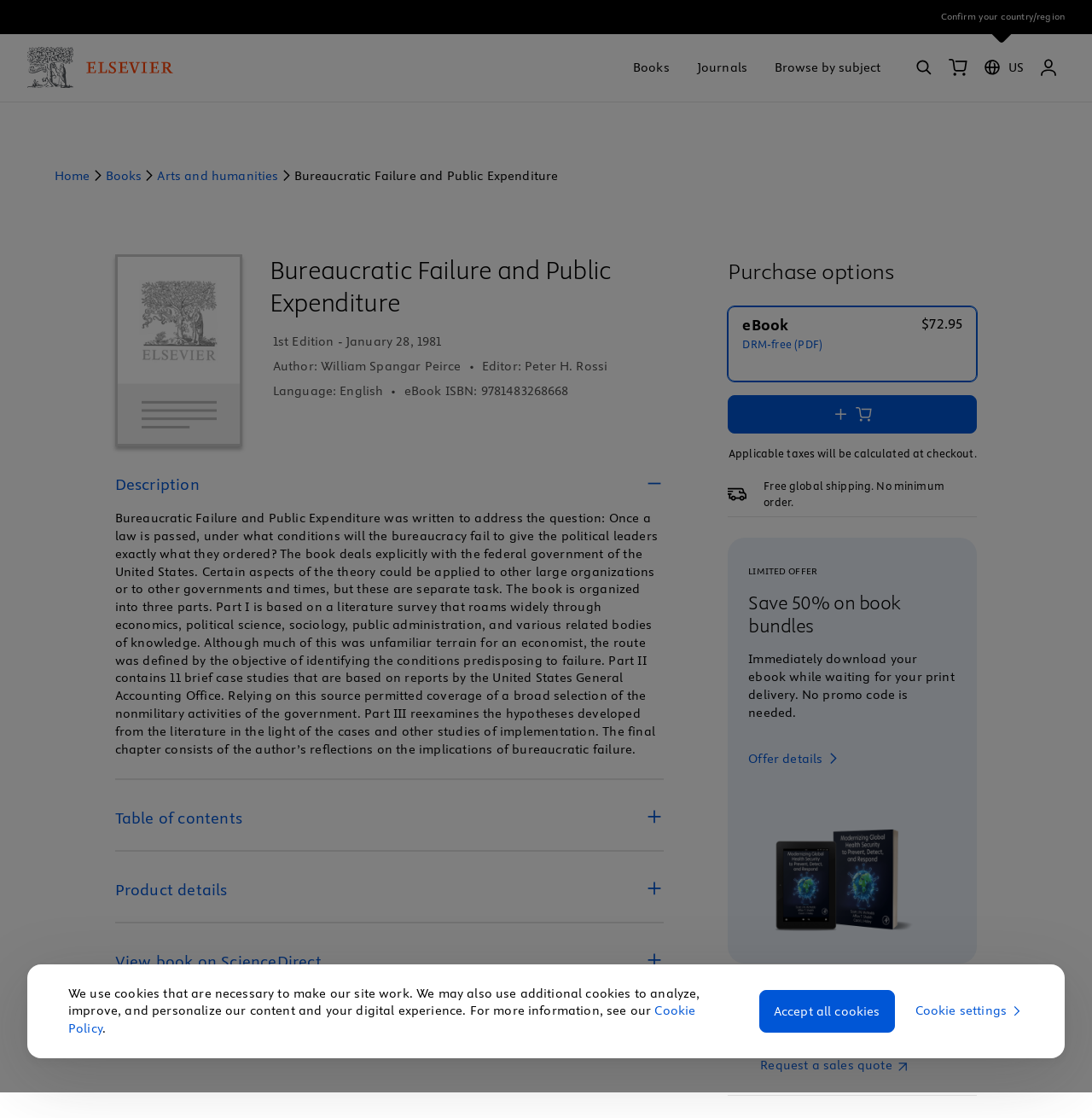Pinpoint the bounding box coordinates of the element to be clicked to execute the instruction: "Add to cart".

[0.667, 0.354, 0.895, 0.388]